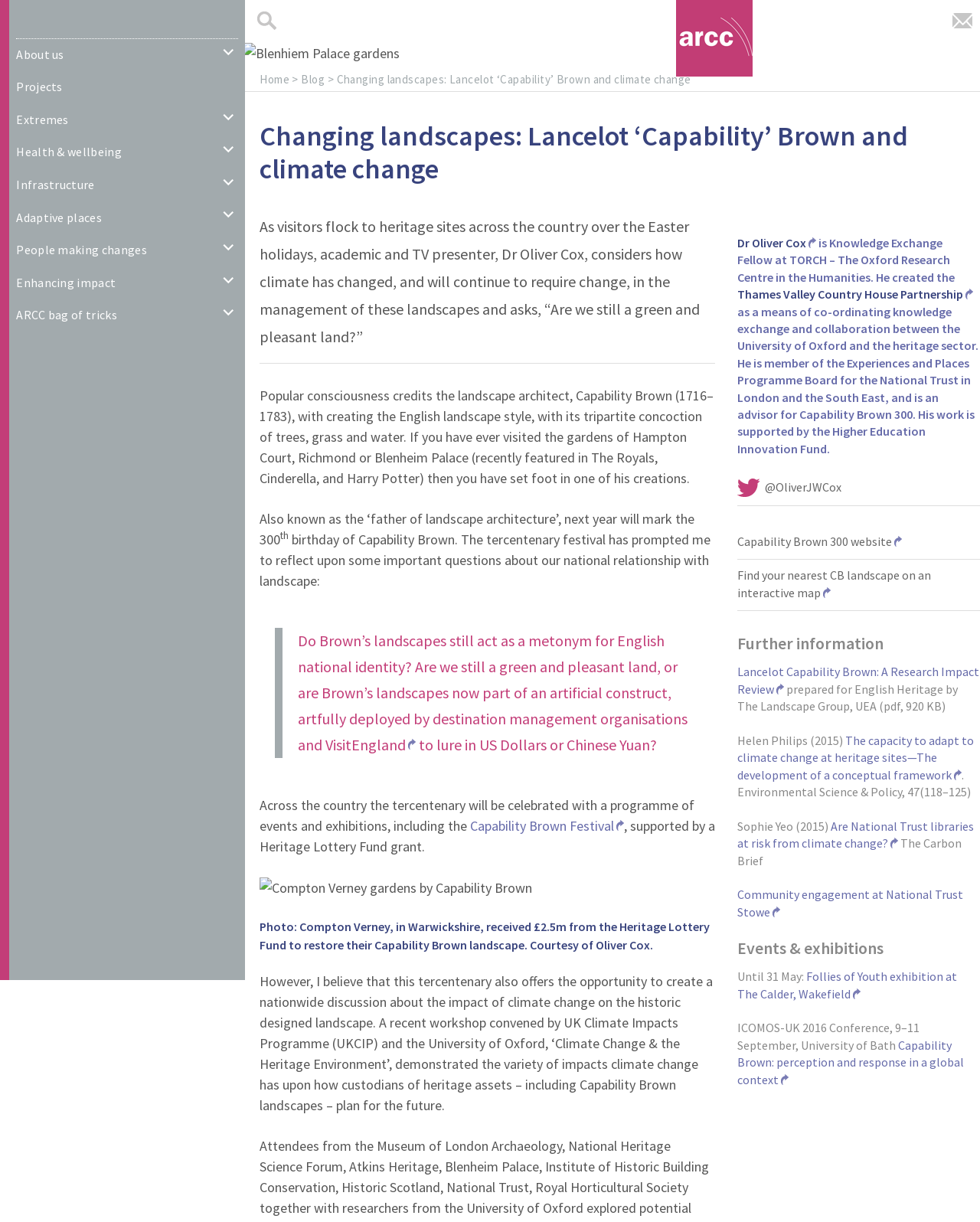Please identify the bounding box coordinates of the area that needs to be clicked to follow this instruction: "Search for something".

[0.257, 0.005, 0.574, 0.029]